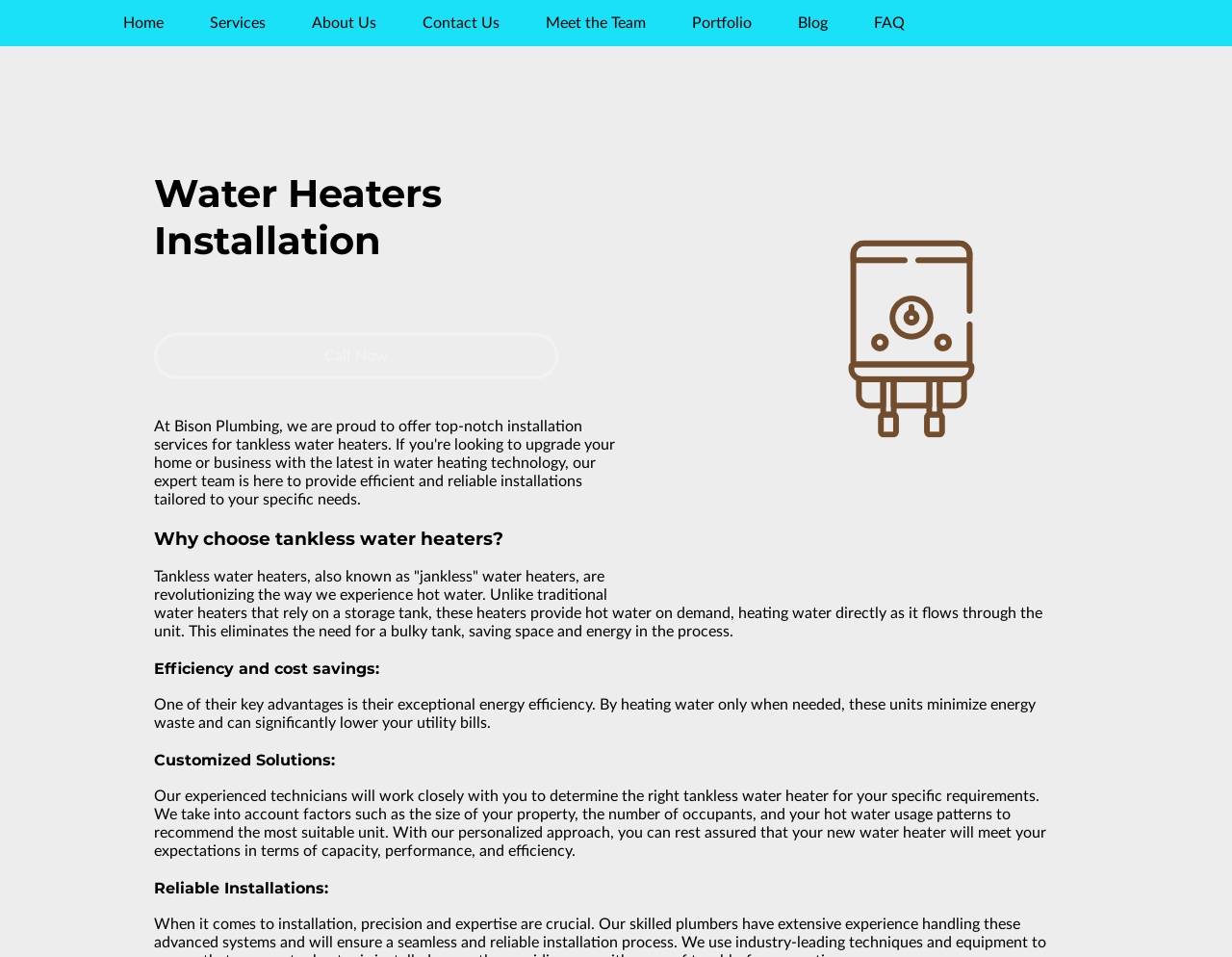Please provide the bounding box coordinates in the format (top-left x, top-left y, bottom-right x, bottom-right y). Remember, all values are floating point numbers between 0 and 1. What is the bounding box coordinate of the region described as: Call Now

[0.125, 0.348, 0.453, 0.396]